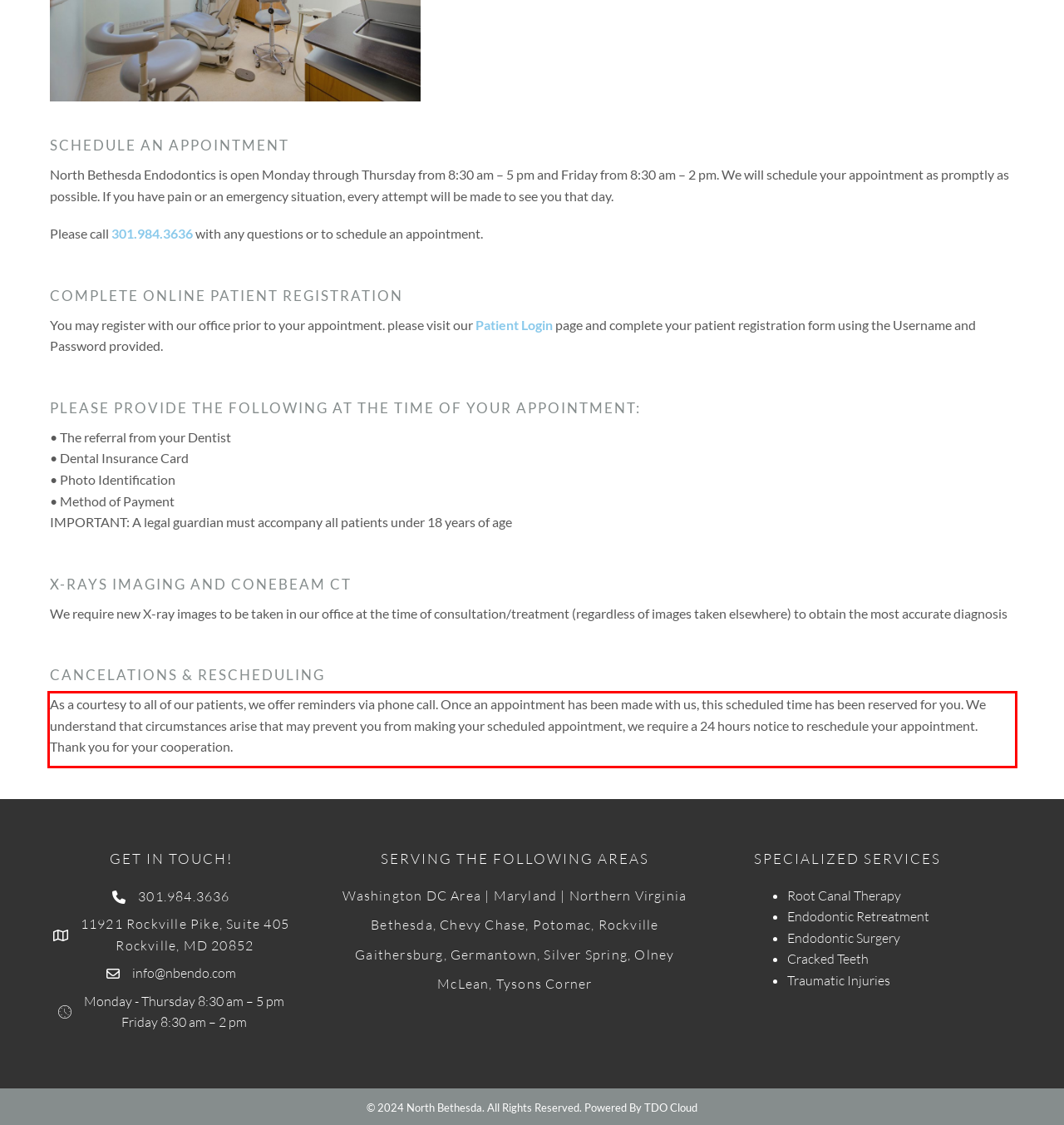Review the webpage screenshot provided, and perform OCR to extract the text from the red bounding box.

As a courtesy to all of our patients, we offer reminders via phone call. Once an appointment has been made with us, this scheduled time has been reserved for you. We understand that circumstances arise that may prevent you from making your scheduled appointment, we require a 24 hours notice to reschedule your appointment. Thank you for your cooperation.